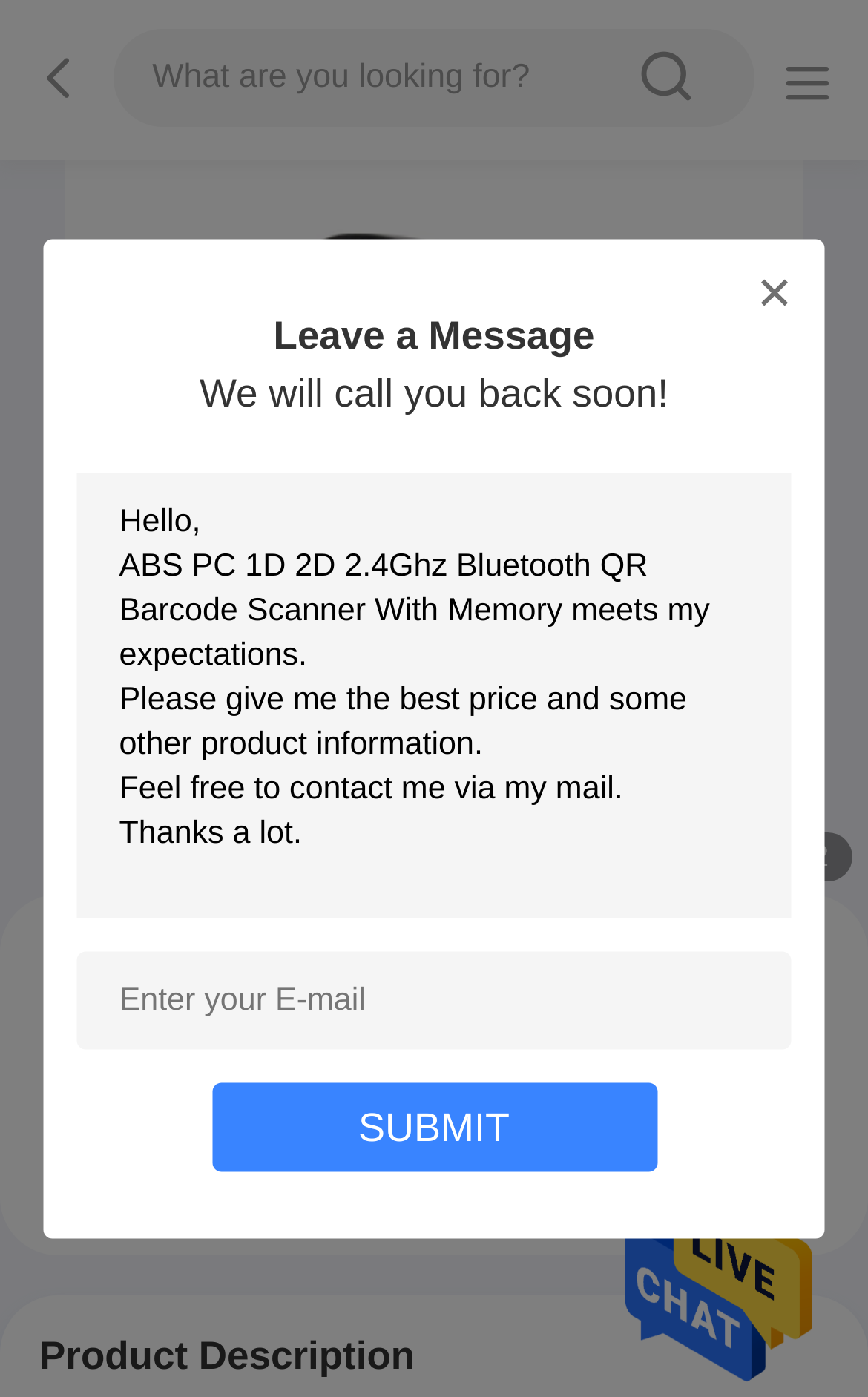What is the minimum order quantity?
Look at the image and answer the question with a single word or phrase.

1pc